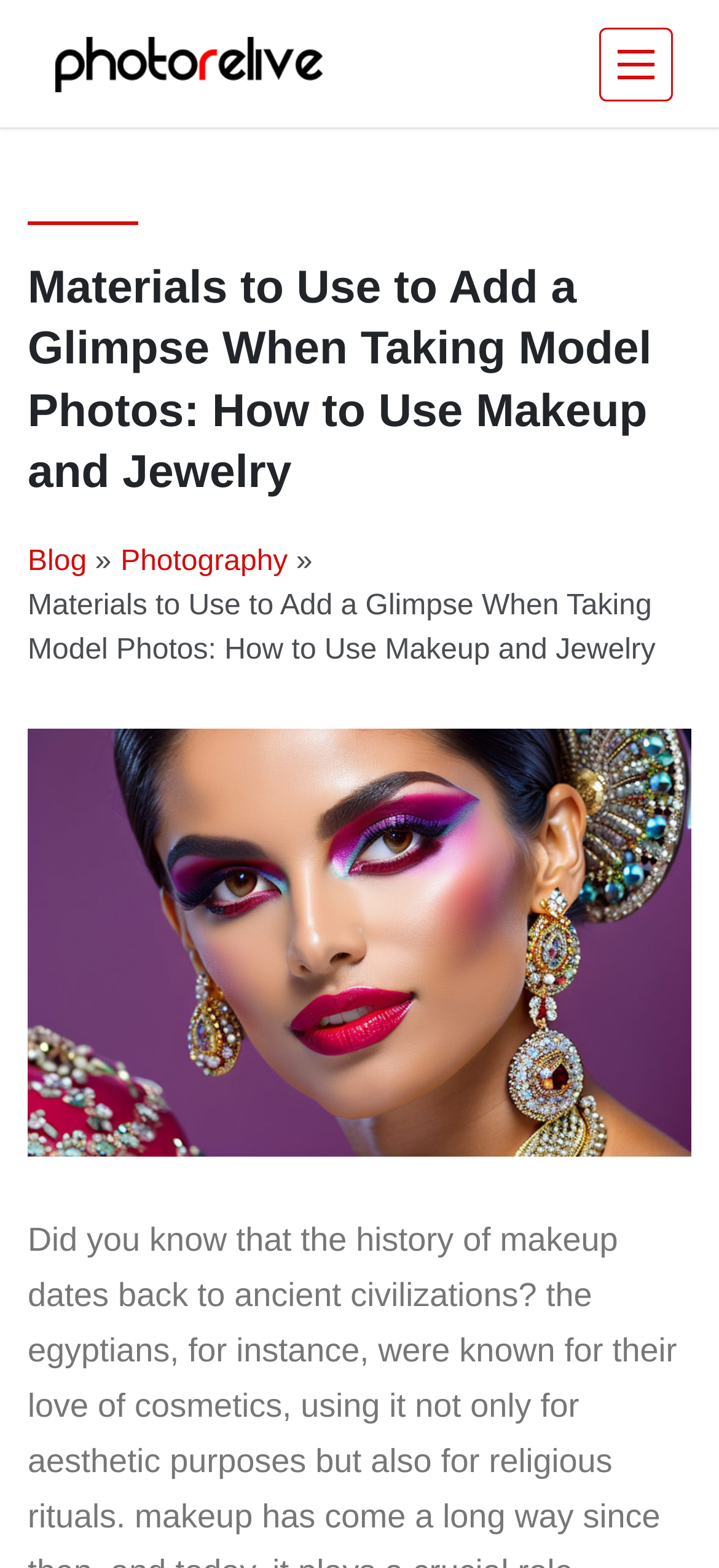Given the webpage screenshot, identify the bounding box of the UI element that matches this description: "aria-label="Toggle navigation"".

[0.833, 0.018, 0.936, 0.065]